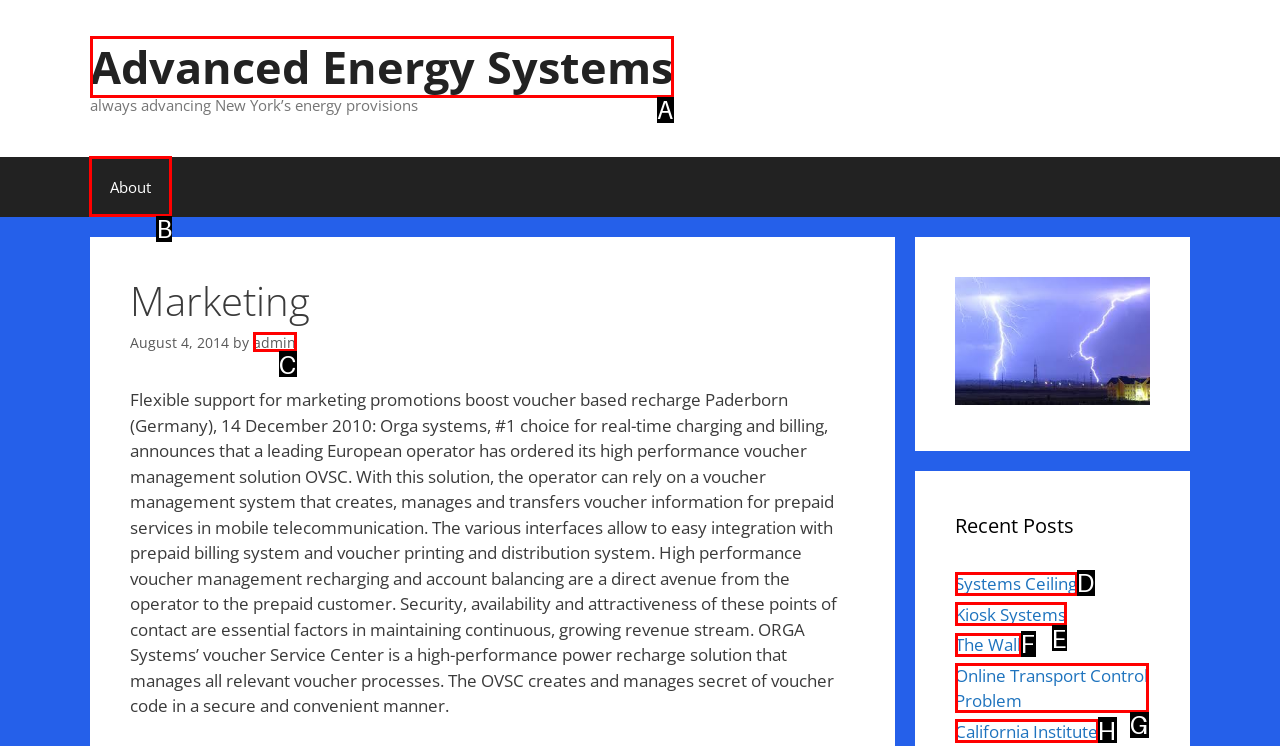Select the letter associated with the UI element you need to click to perform the following action: Click on the 'About' link
Reply with the correct letter from the options provided.

B